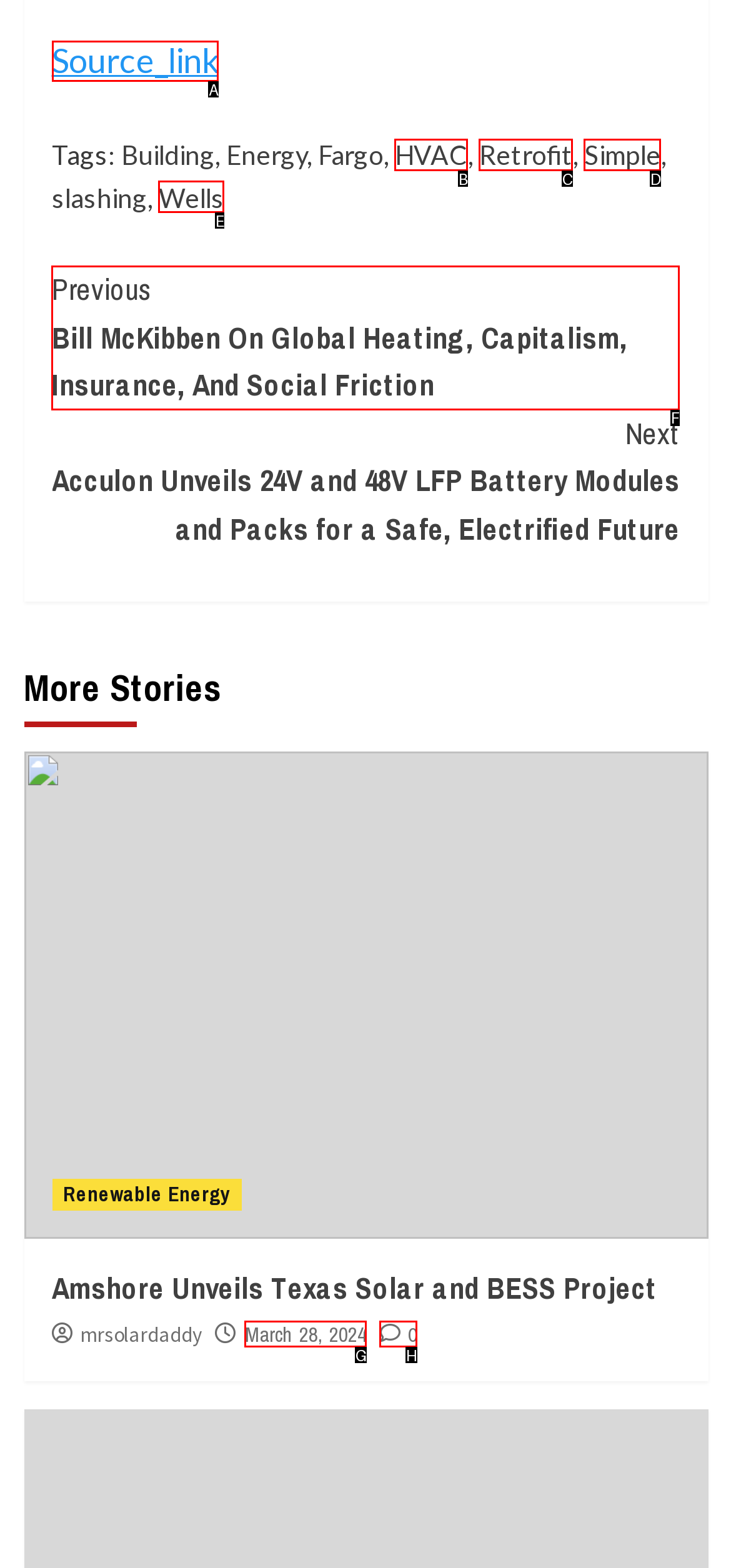Given the task: Click on the 'Source_link' link, indicate which boxed UI element should be clicked. Provide your answer using the letter associated with the correct choice.

A